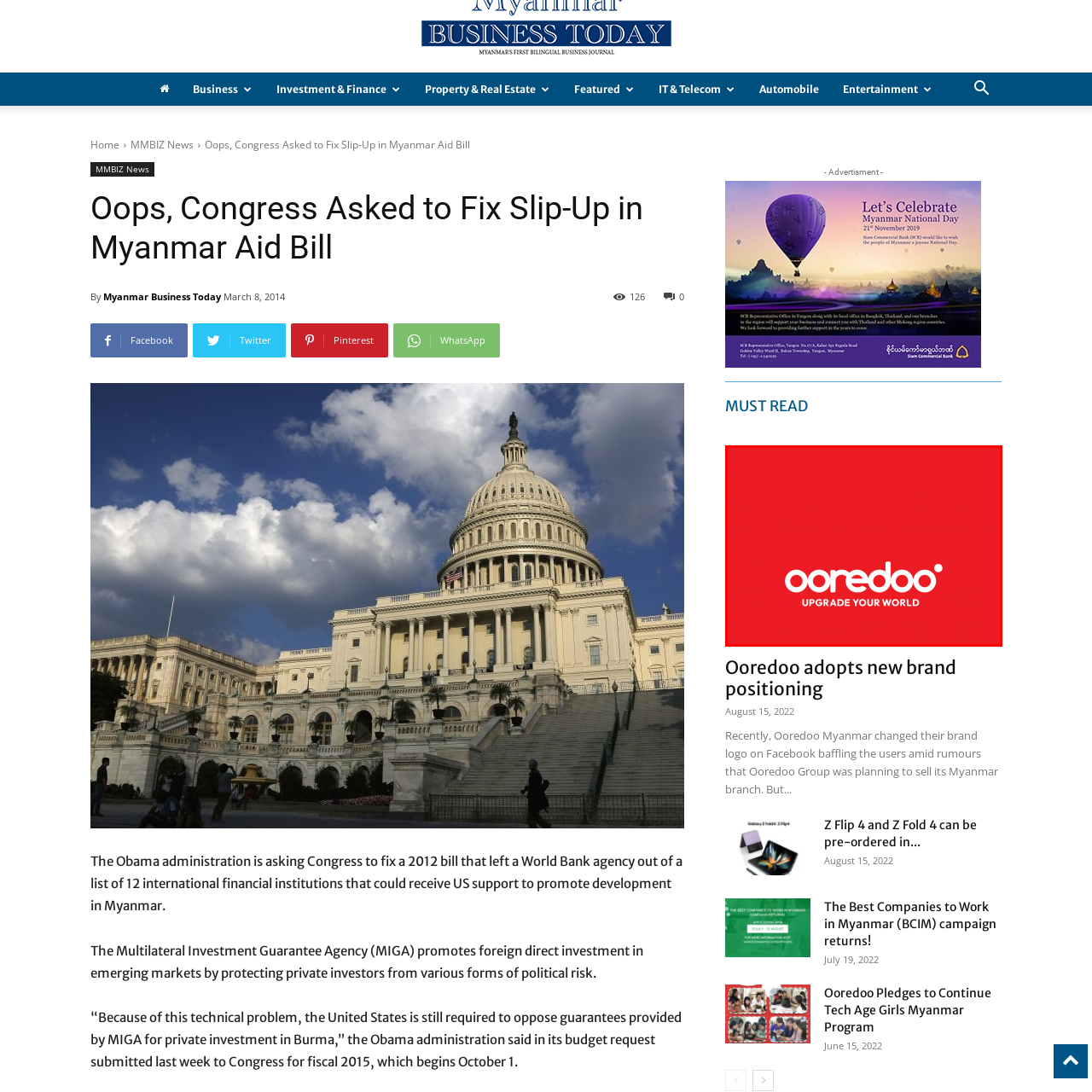Elaborate on the visual details of the image contained within the red boundary.

The image features the vibrant logo of Ooredoo, a telecommunications company, prominently set against a bold red background. The logo, designed in white, displays the name "ooredoo" in a modern, rounded font. Beneath it, the tagline "UPGRADE YOUR WORLD" emphasizes the brand's commitment to enhancing connectivity and technology for its users. This visual representation reflects Ooredoo's dynamic presence in the telecommunications sector and its focus on improving everyday experiences through innovative solutions.